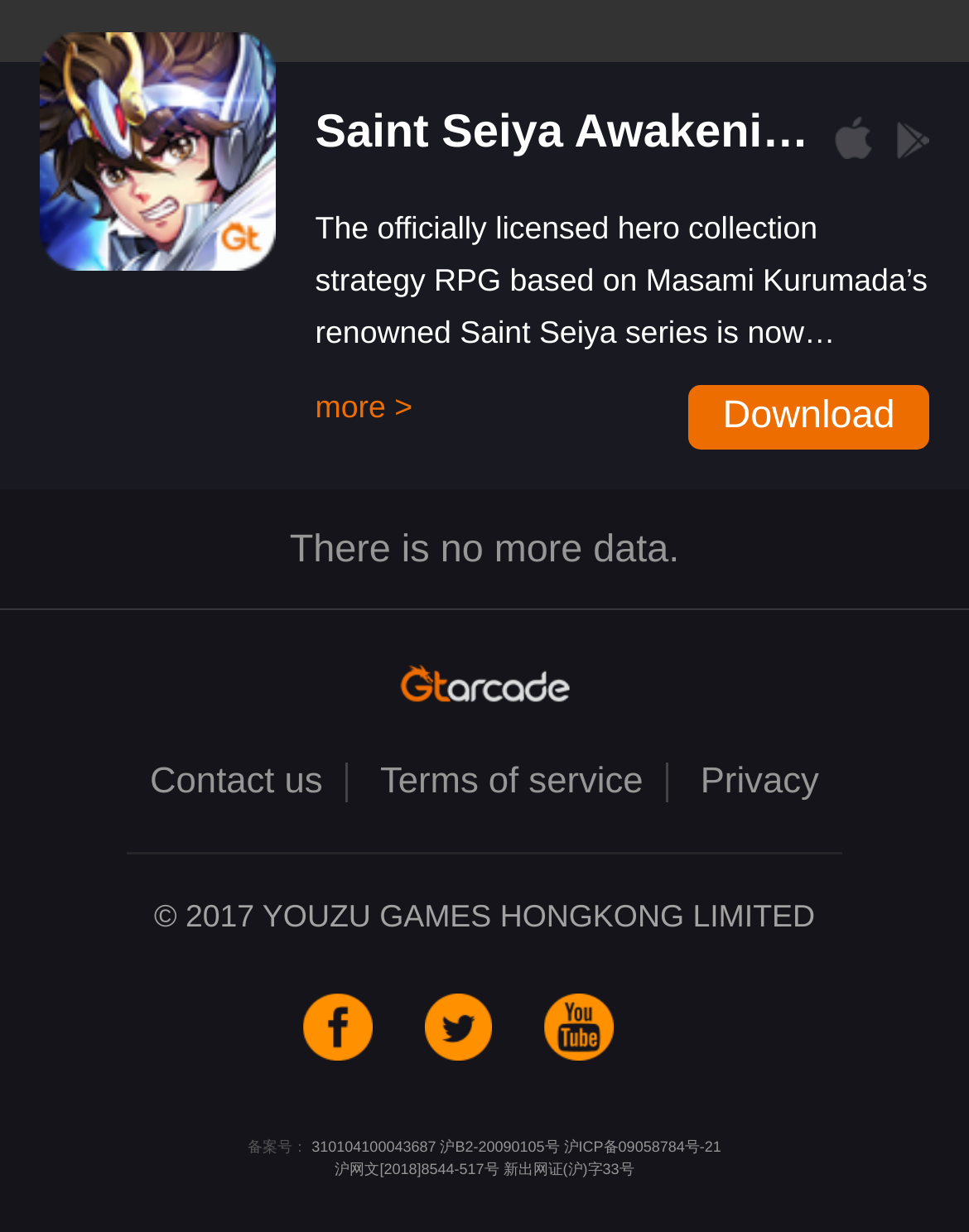Locate the bounding box coordinates of the UI element described by: "沪B2-20090105号". The bounding box coordinates should consist of four float numbers between 0 and 1, i.e., [left, top, right, bottom].

[0.454, 0.924, 0.577, 0.938]